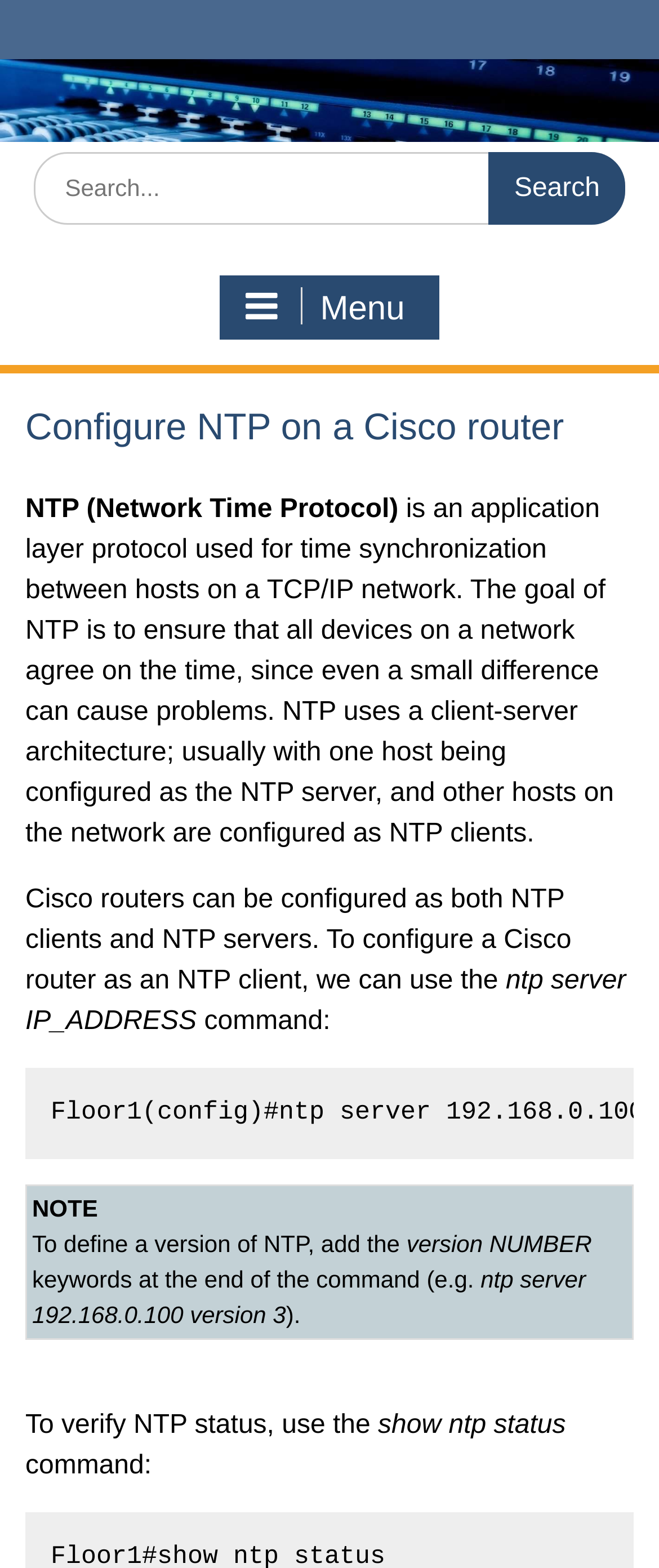Use a single word or phrase to answer this question: 
What command is used to configure a Cisco router as an NTP client?

ntp server IP_ADDRESS